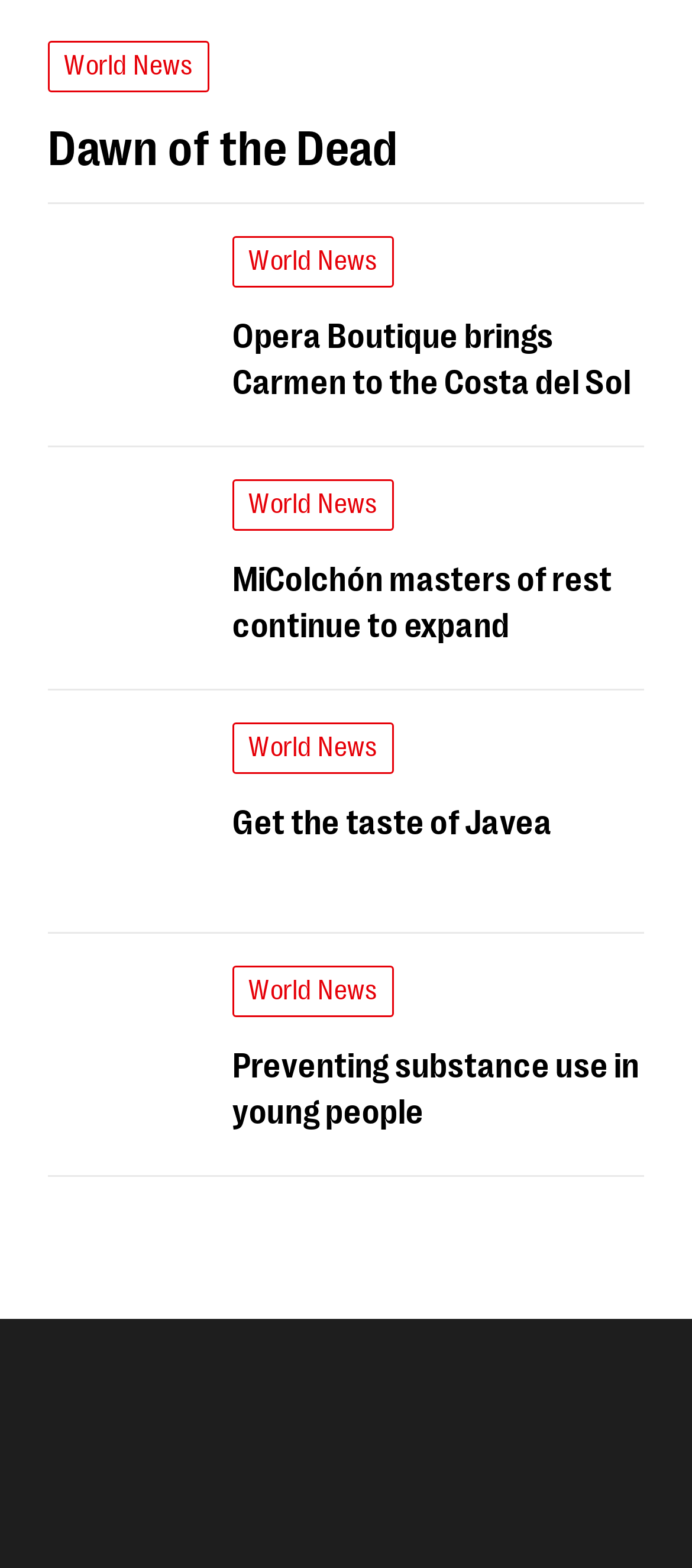Please locate the bounding box coordinates of the element that should be clicked to achieve the given instruction: "Explore Opera Boutique brings Carmen to the Costa del Sol".

[0.336, 0.197, 0.931, 0.256]